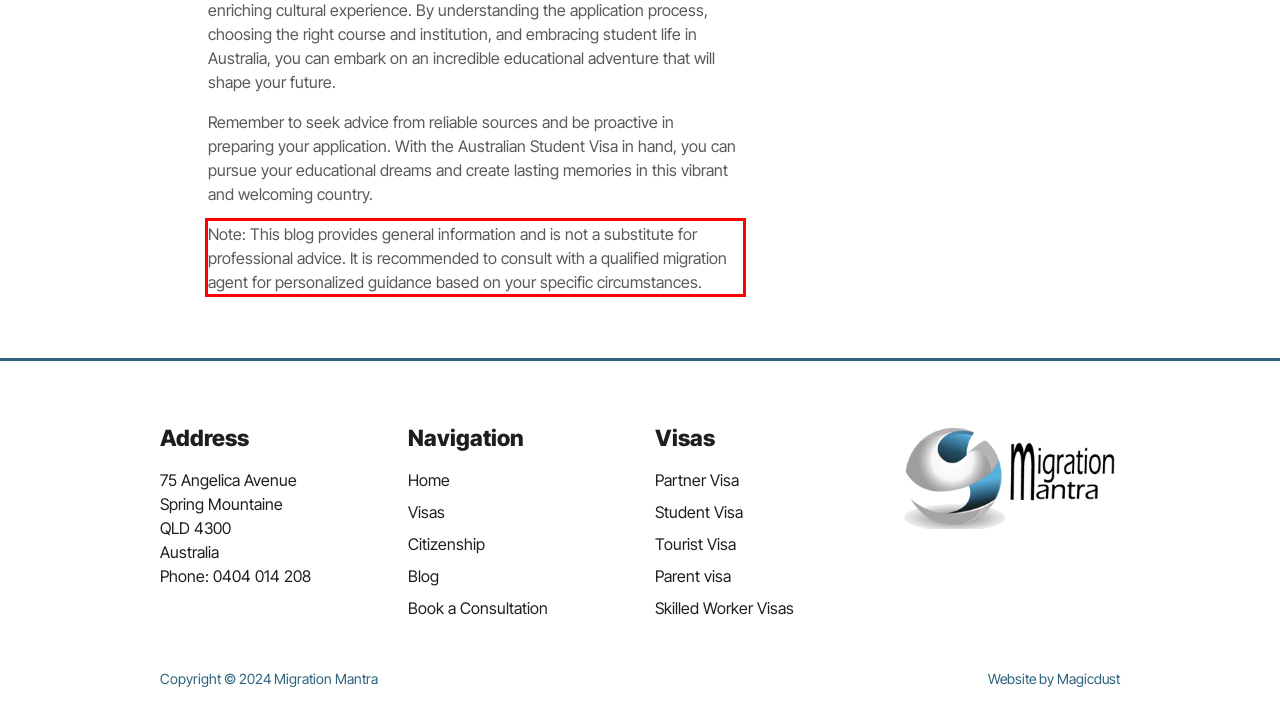Given a screenshot of a webpage containing a red bounding box, perform OCR on the text within this red bounding box and provide the text content.

Note: This blog provides general information and is not a substitute for professional advice. It is recommended to consult with a qualified migration agent for personalized guidance based on your specific circumstances.